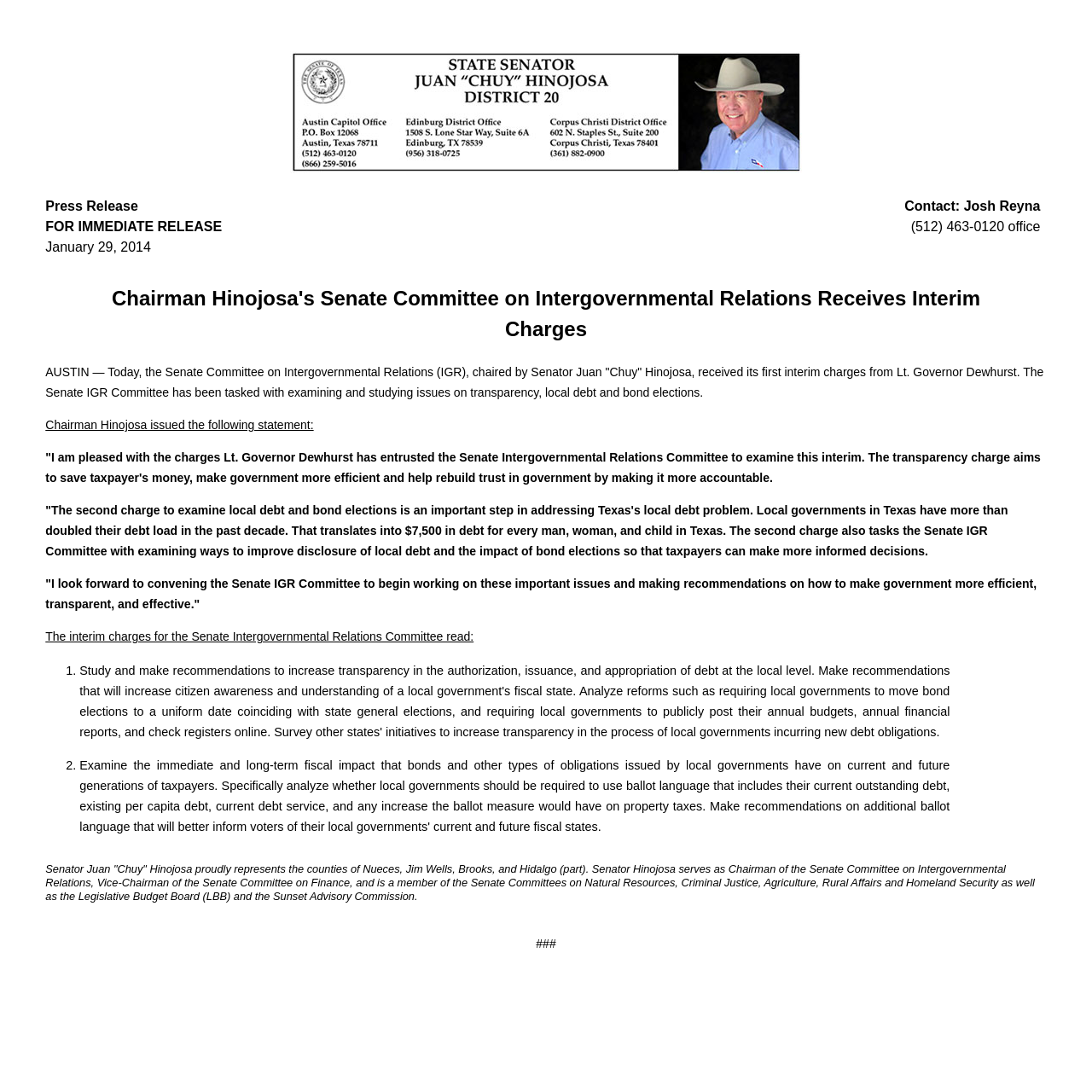Look at the image and give a detailed response to the following question: What is the position of Josh Reyna?

I found Josh Reyna's position by looking at the text that mentions 'Contact:' and then lists Josh Reyna's name and office phone number, indicating that he is the office contact.